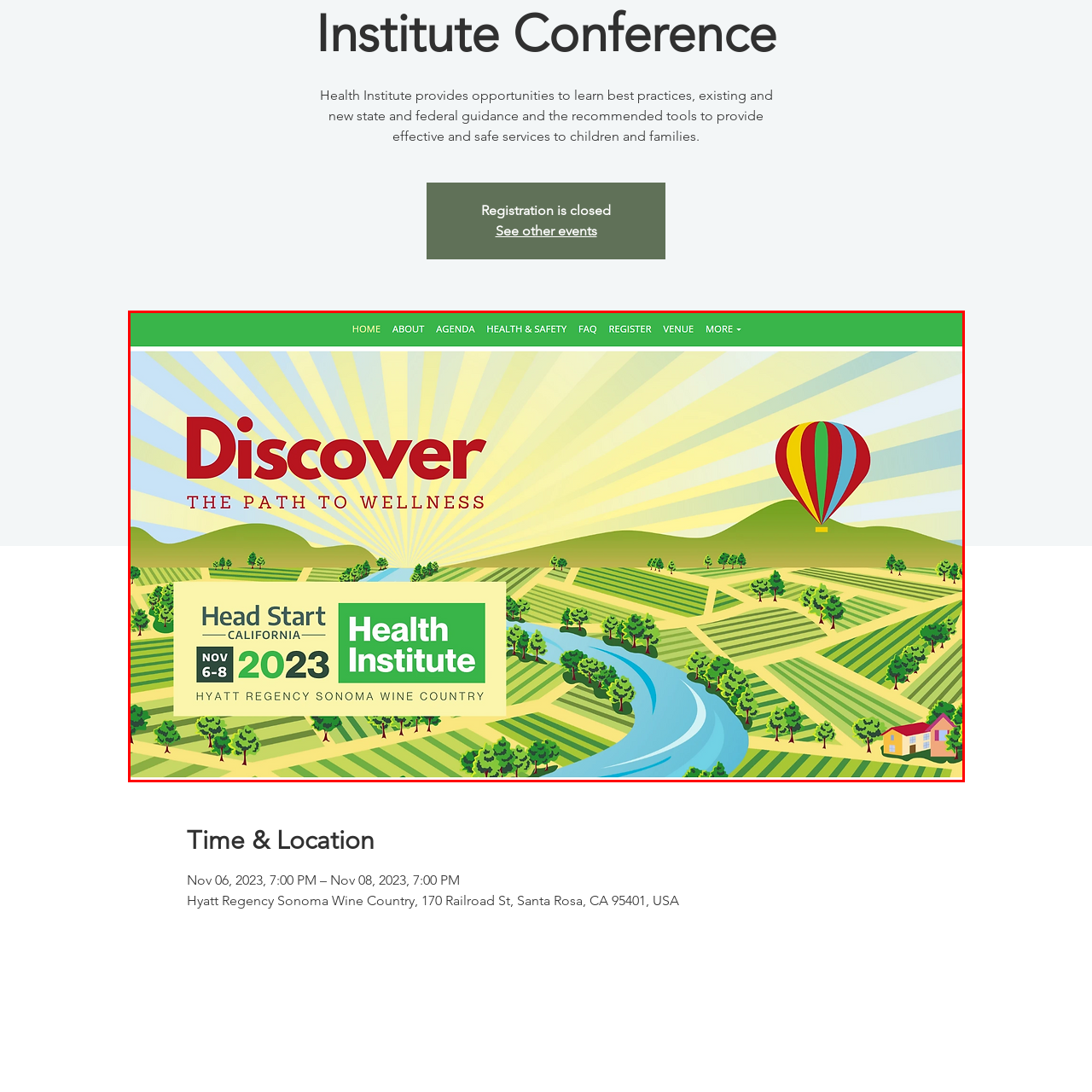What is the event location?
Inspect the image surrounded by the red bounding box and answer the question using a single word or a short phrase.

Hyatt Regency Sonoma Wine Country